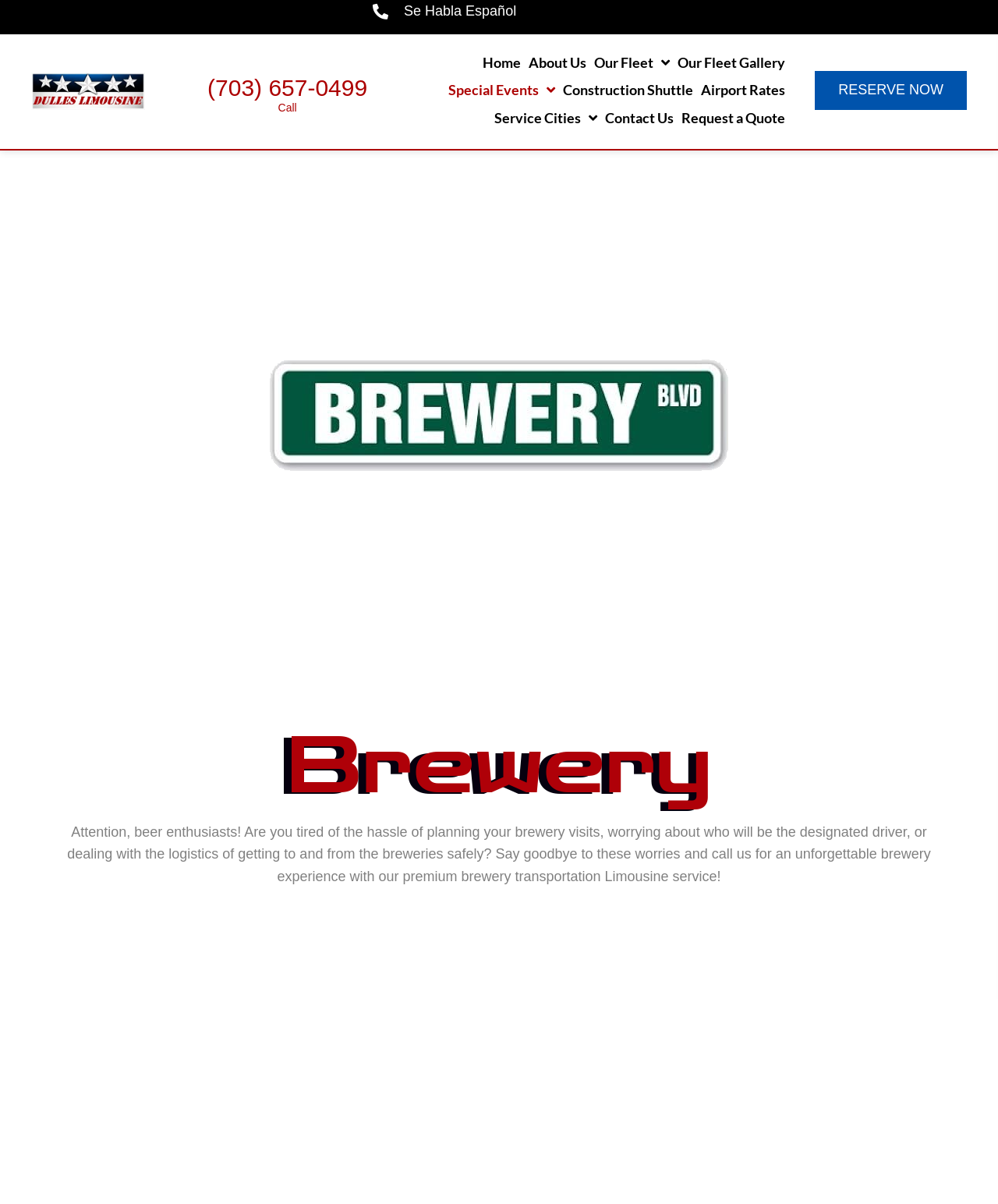Please specify the bounding box coordinates of the clickable region necessary for completing the following instruction: "Learn about 'Our Fleet'". The coordinates must consist of four float numbers between 0 and 1, i.e., [left, top, right, bottom].

[0.595, 0.046, 0.671, 0.058]